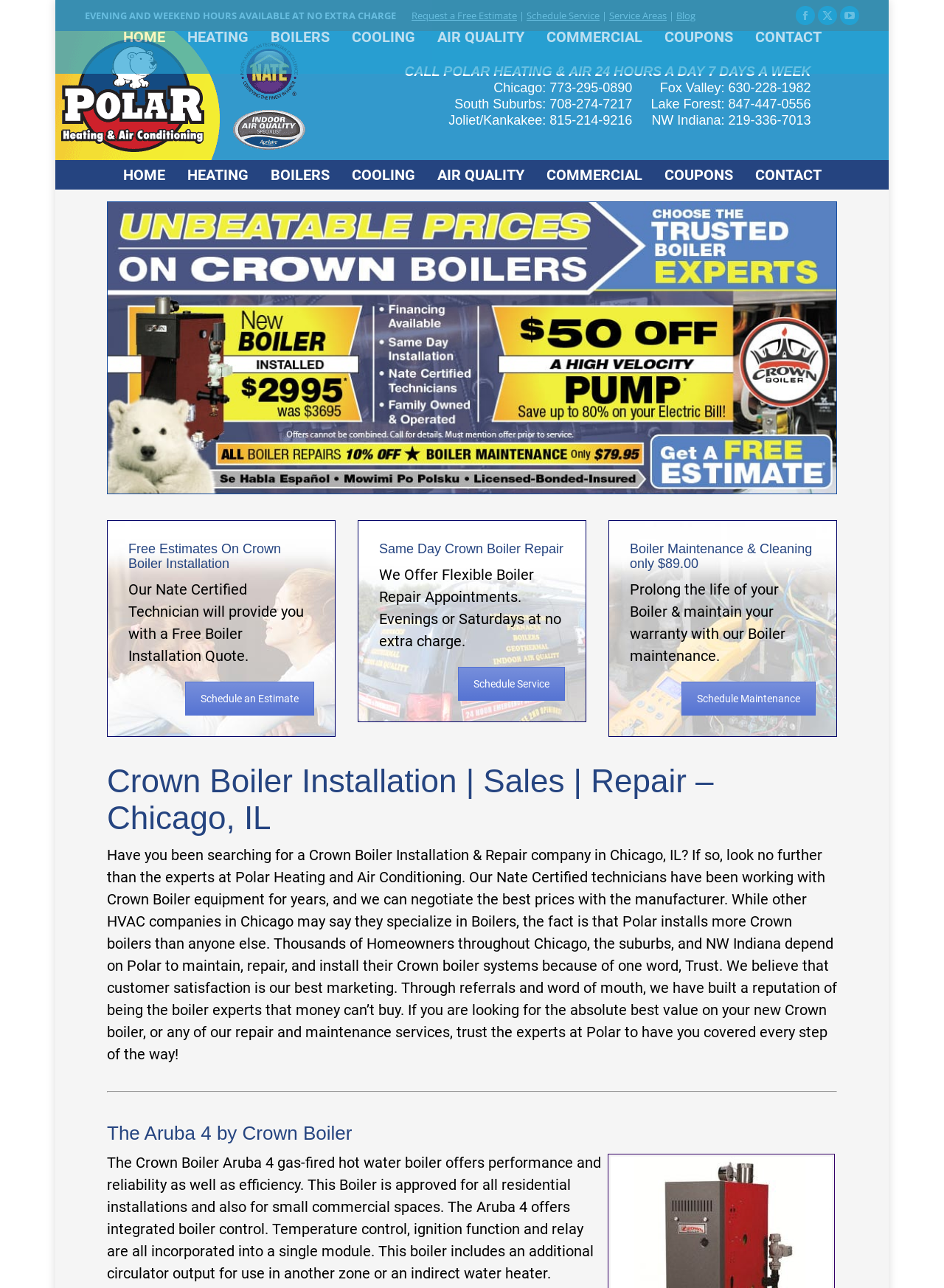Determine the bounding box coordinates of the section I need to click to execute the following instruction: "Visit the Facebook page". Provide the coordinates as four float numbers between 0 and 1, i.e., [left, top, right, bottom].

[0.843, 0.005, 0.863, 0.019]